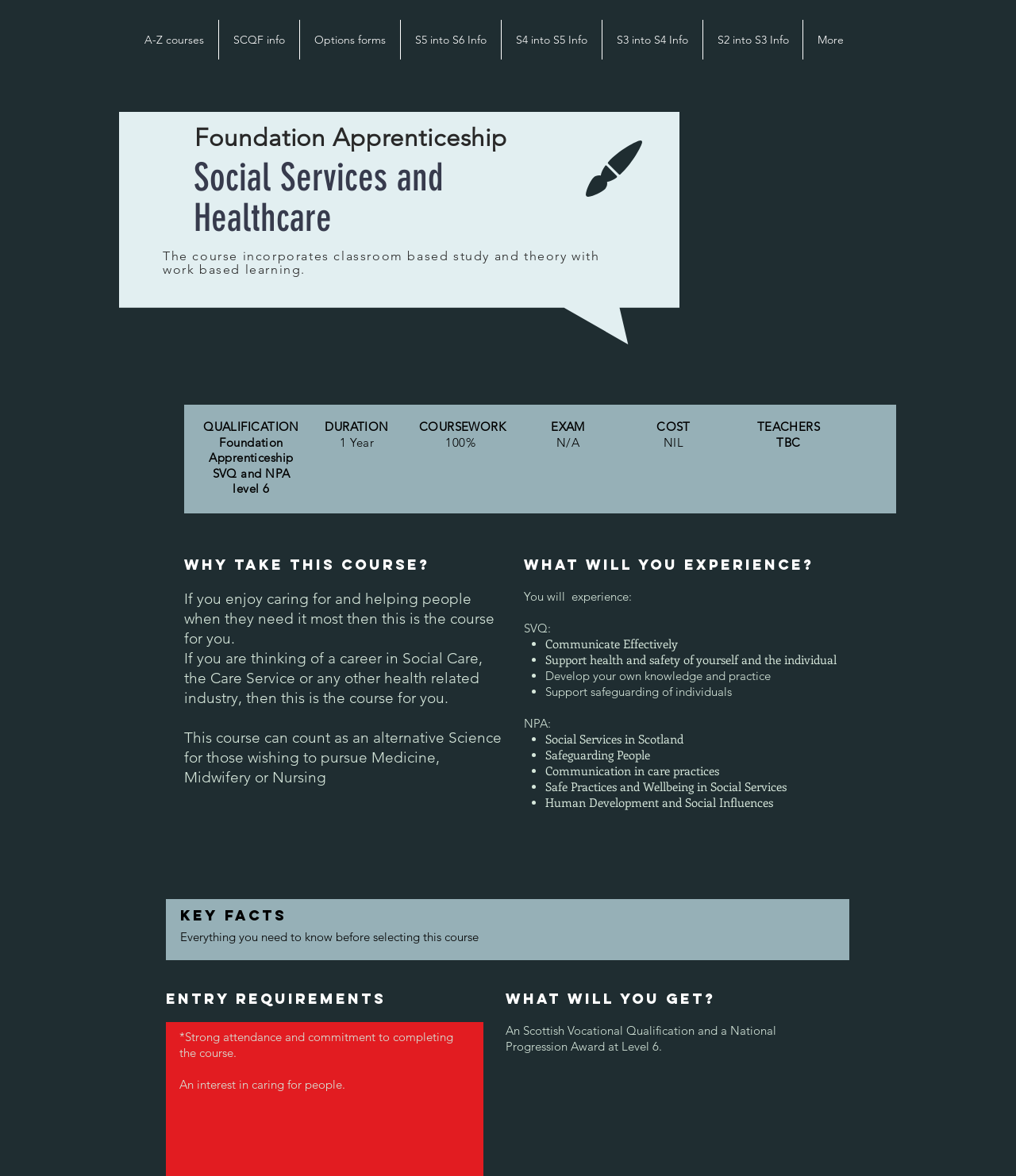What is required for entry to this course?
Answer the question with a single word or phrase, referring to the image.

Strong attendance and commitment